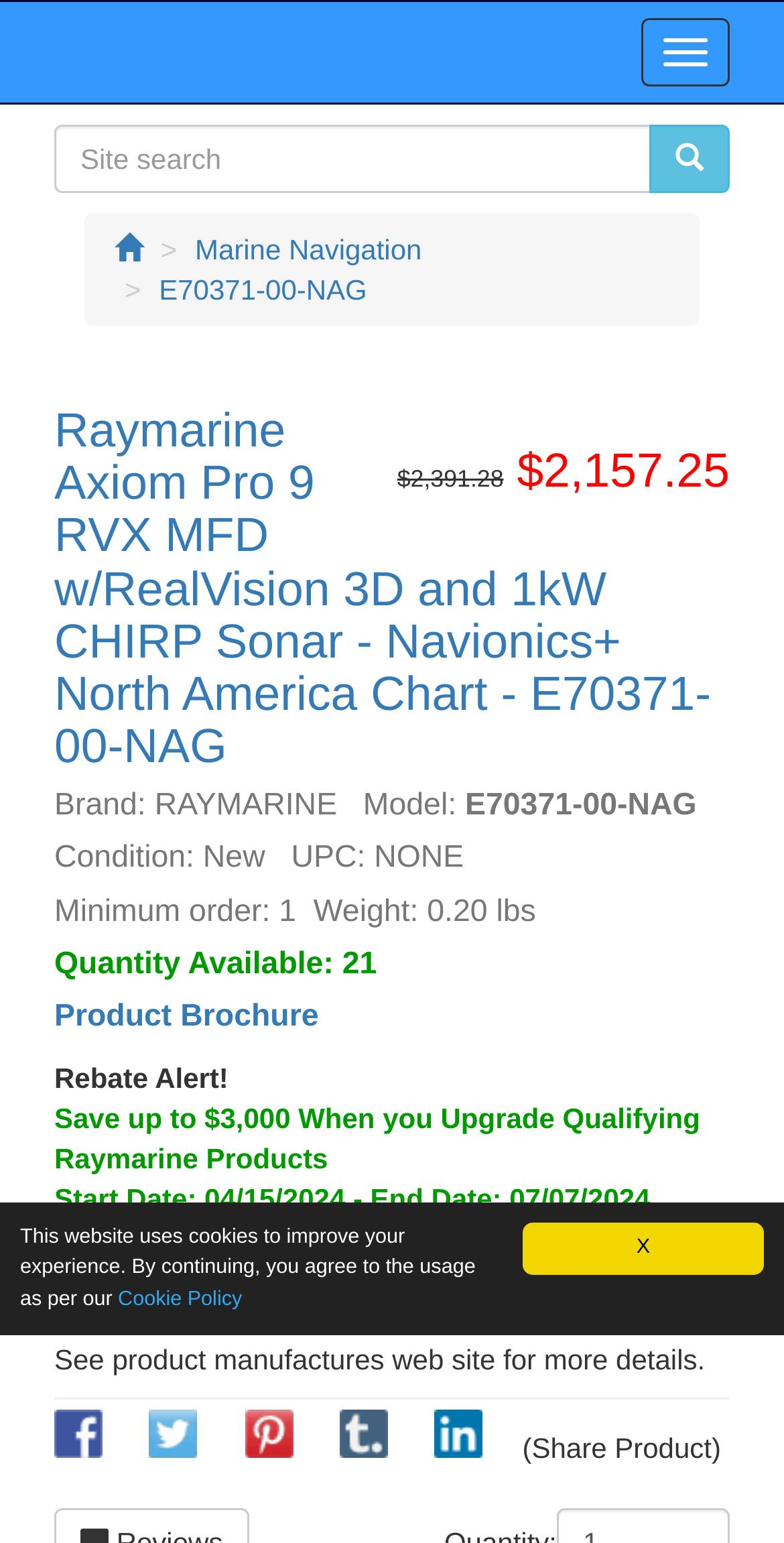What is the condition of the product?
Based on the image, provide your answer in one word or phrase.

New